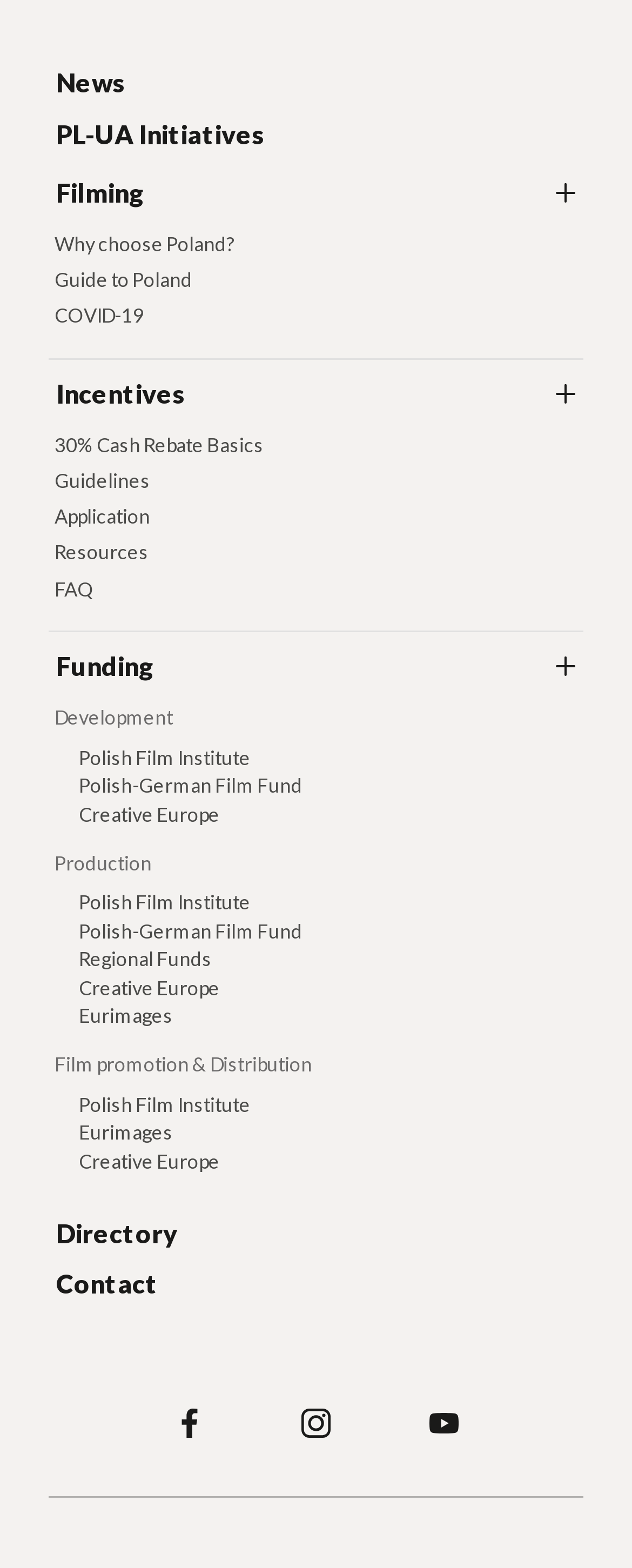Locate the UI element described by 30% Cash Rebate Basics and provide its bounding box coordinates. Use the format (top-left x, top-left y, bottom-right x, bottom-right y) with all values as floating point numbers between 0 and 1.

[0.077, 0.272, 0.885, 0.295]